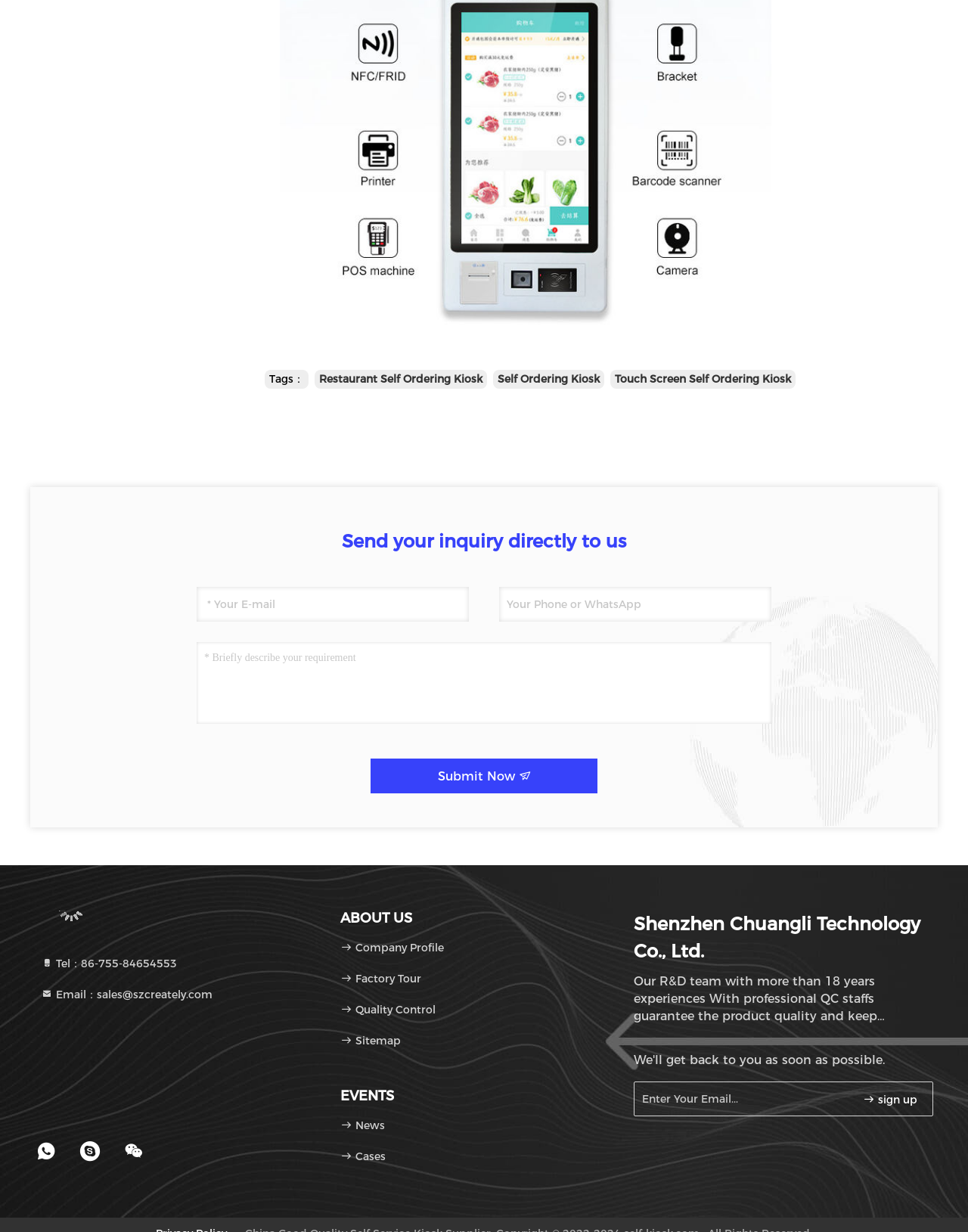What is the company's expertise?
Using the information from the image, give a concise answer in one word or a short phrase.

Self Ordering Kiosk